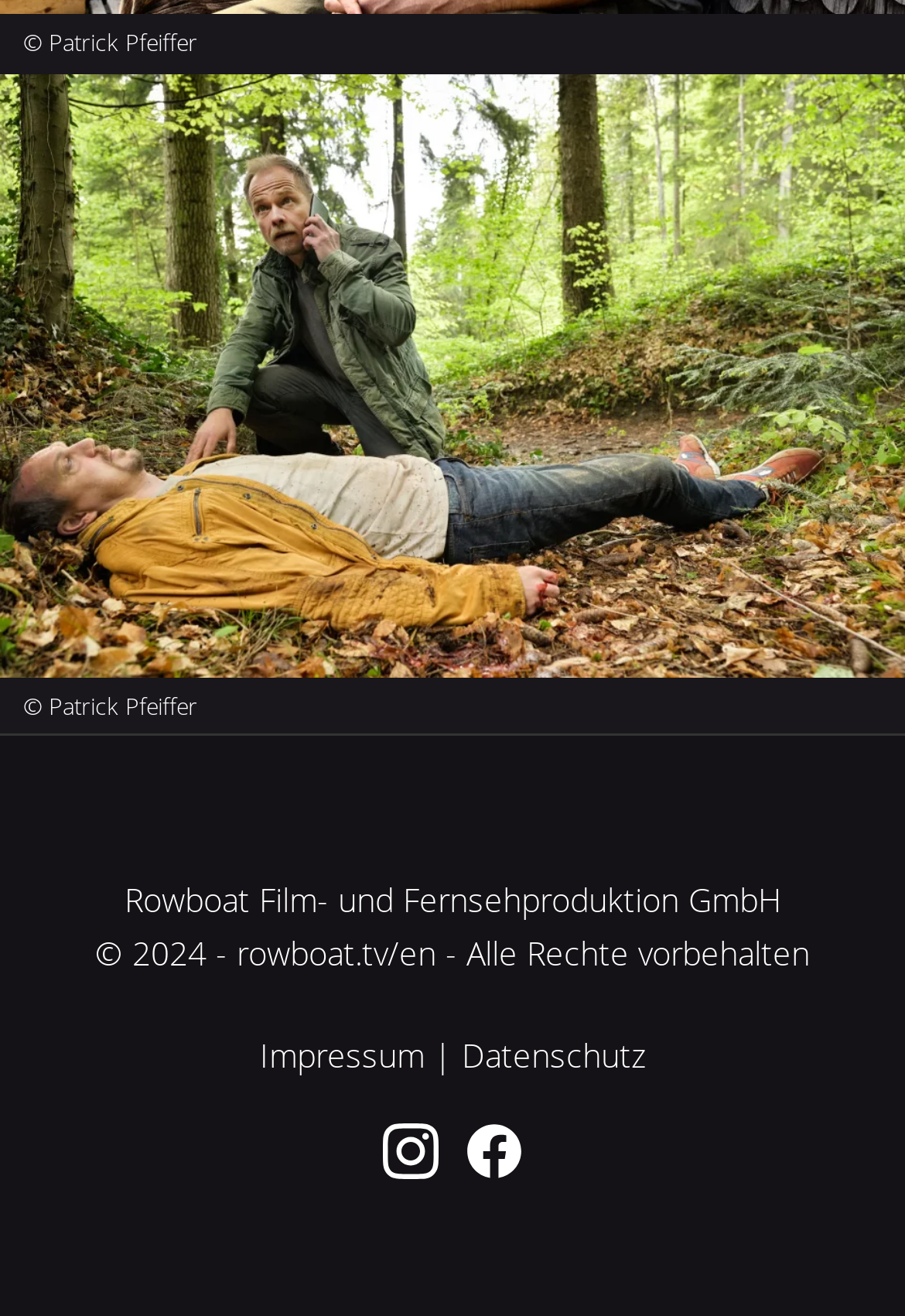What is the copyright year mentioned on the webpage?
Answer with a single word or phrase by referring to the visual content.

2024